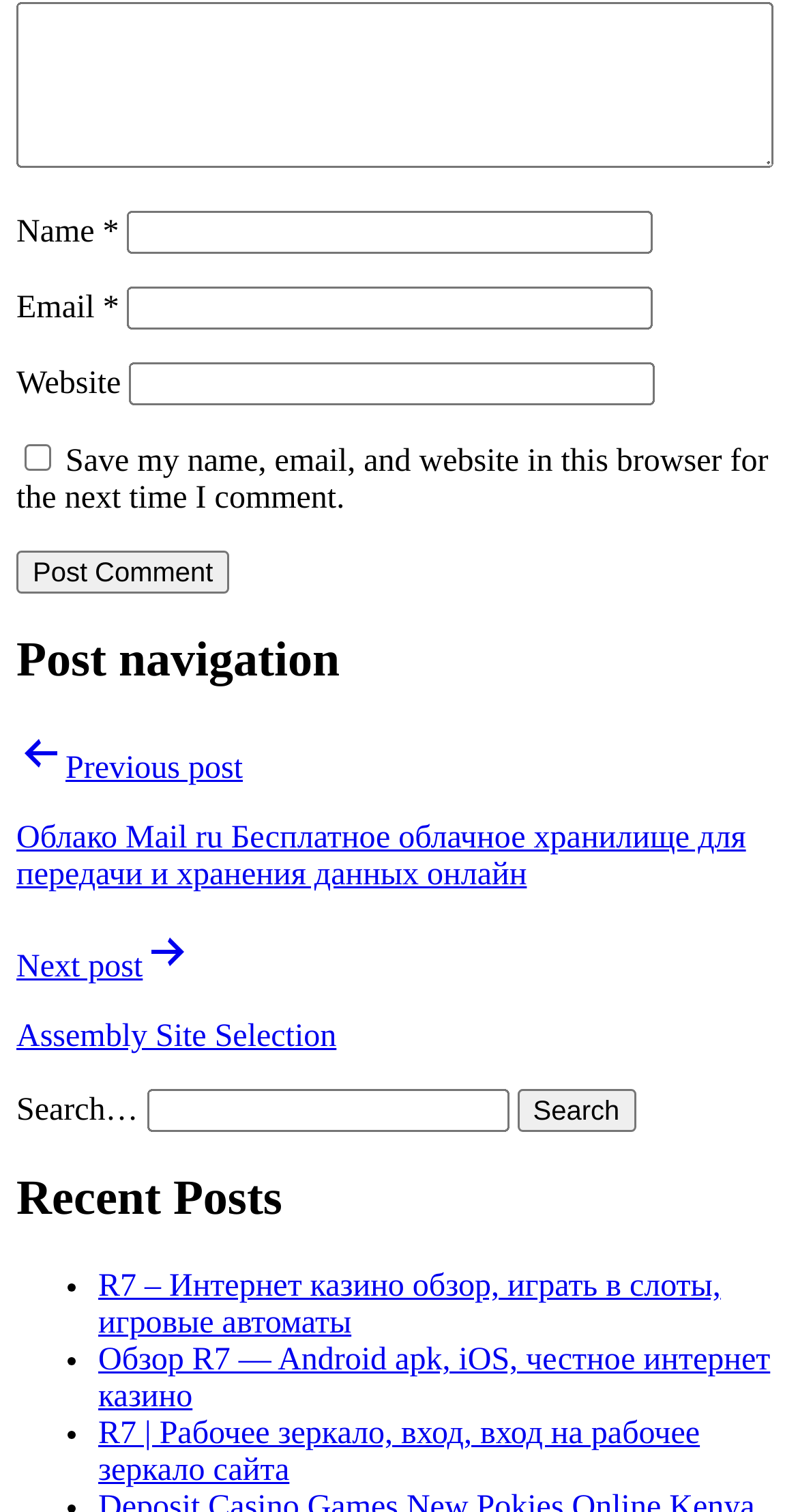Find the bounding box of the UI element described as follows: "parent_node: Name * name="author"".

[0.159, 0.139, 0.818, 0.167]